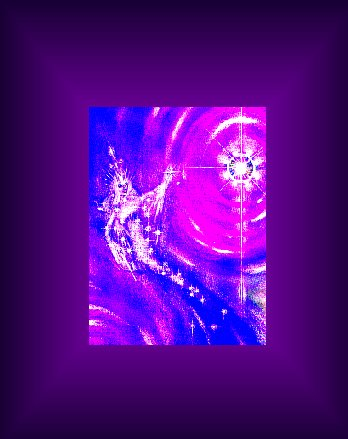Please provide a comprehensive answer to the question based on the screenshot: What is the central figure in the image?

The caption describes the central figure as 'possibly an angelic or spiritual being', suggesting that it is a supernatural or divine entity.